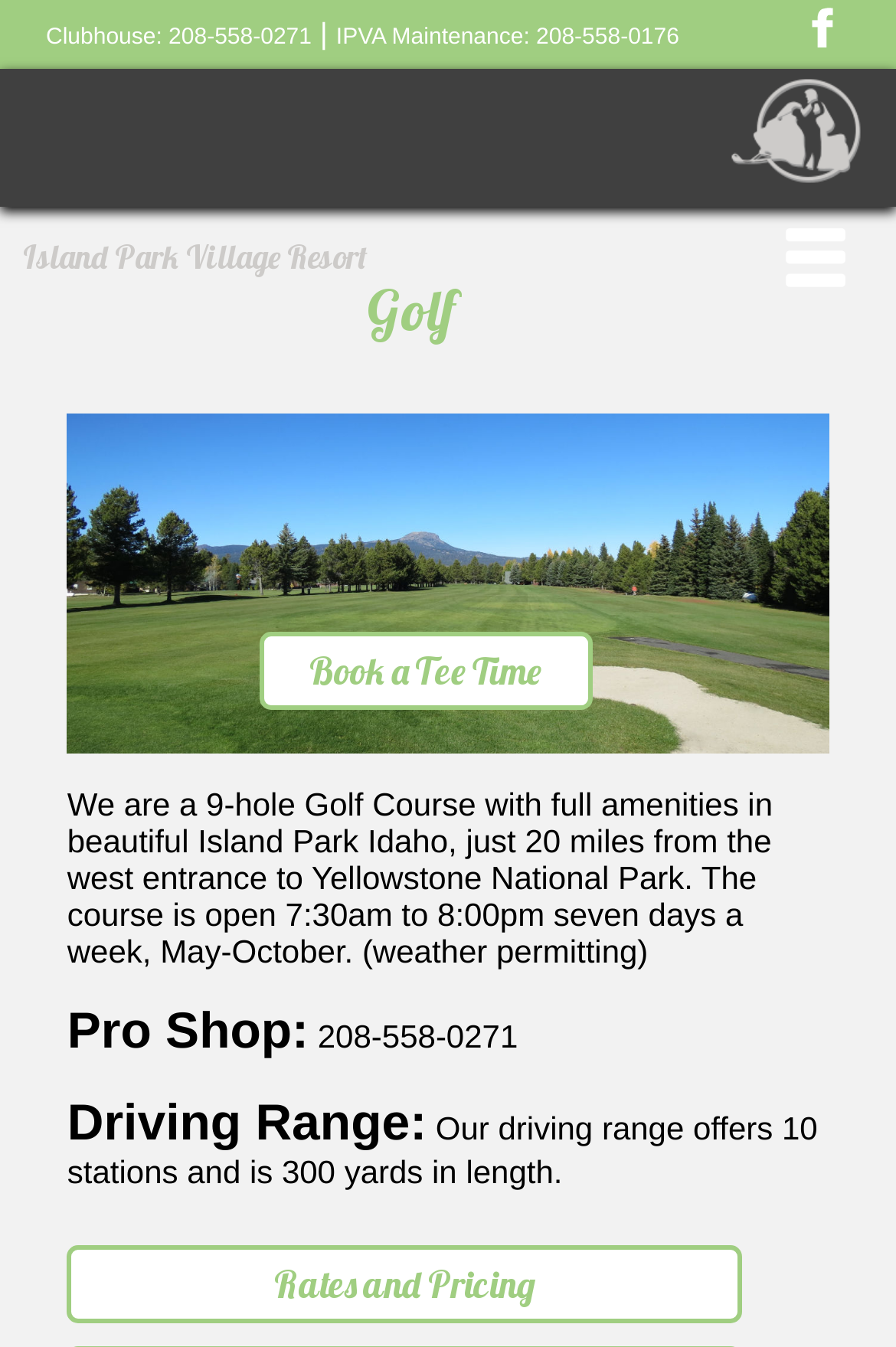What is the length of the driving range?
Please respond to the question with a detailed and informative answer.

I found the length of the driving range by reading the static text element that says 'Our driving range offers 10 stations and is 300 yards in length.' which is located in the middle of the webpage.